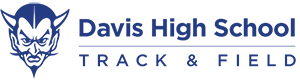Provide a comprehensive description of the image.

The image features the logo of Davis High School Track & Field, showcasing a dynamic and spirited design. At the center, there is an illustration of a fierce-looking figure, often associated with school mascots, which adds an energetic touch to the branding. Below the figure, the text "Davis High School" is prominently displayed in bold lettering, followed by "TRACK & FIELD" in a clear, athletic font. The color scheme primarily consists of blue and white, embodying the school's identity and fostering a sense of unity and pride among athletes and supporters within the track and field community. This logo serves as a visual representation of the team's competitive spirit and commitment to excellence in sports.